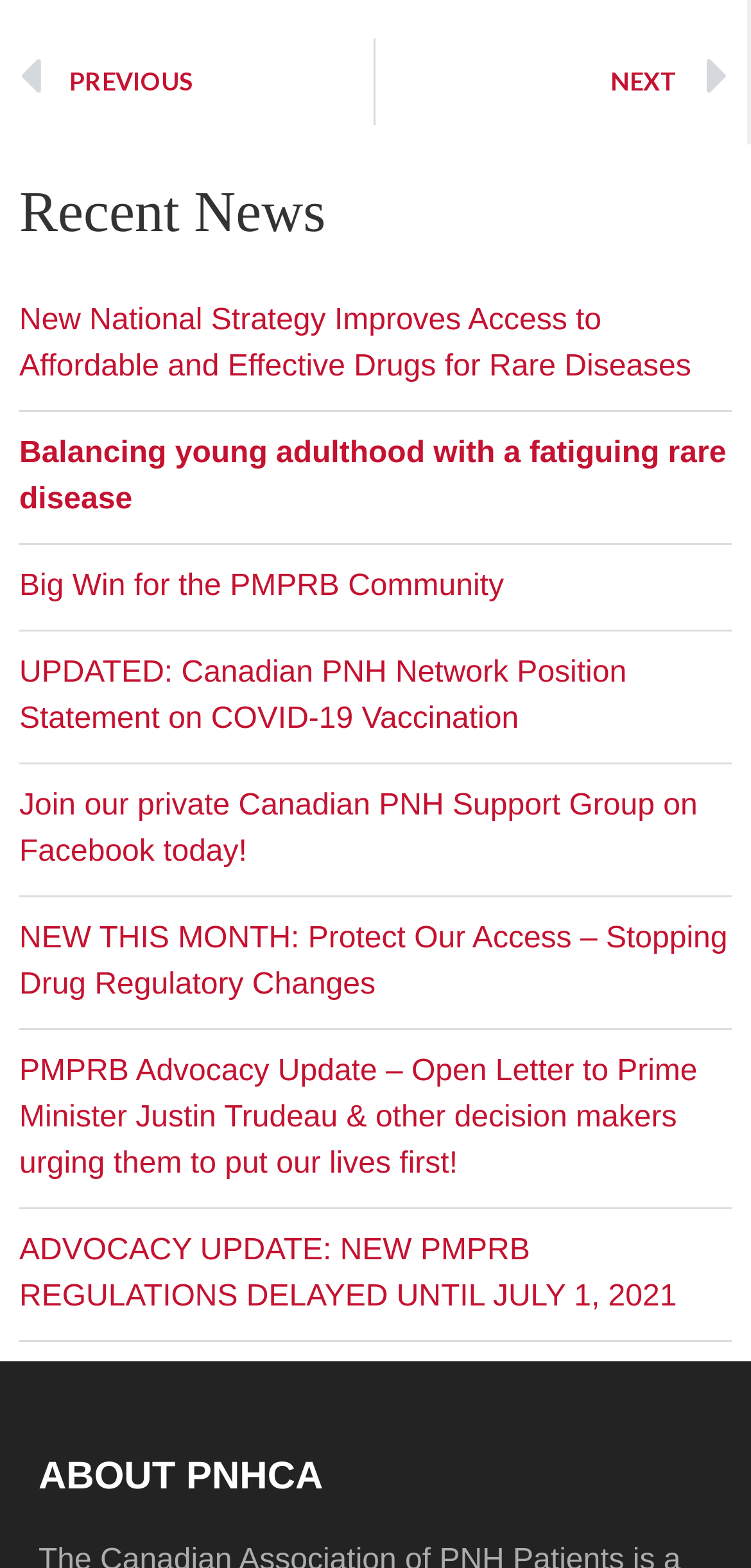Find the bounding box coordinates of the element's region that should be clicked in order to follow the given instruction: "Read about recent news". The coordinates should consist of four float numbers between 0 and 1, i.e., [left, top, right, bottom].

[0.026, 0.115, 0.974, 0.159]